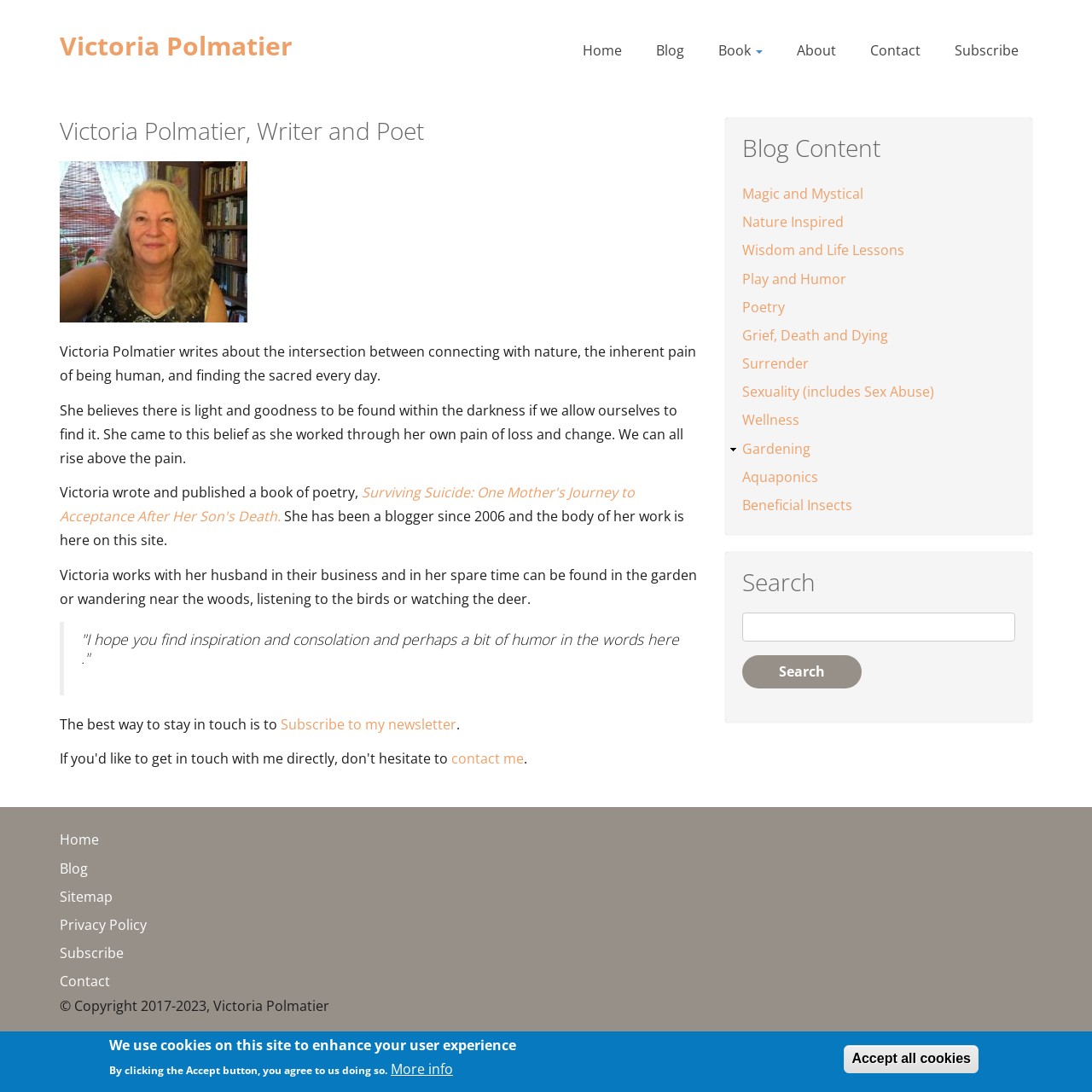For the given element description Play and Humor, determine the bounding box coordinates of the UI element. The coordinates should follow the format (top-left x, top-left y, bottom-right x, bottom-right y) and be within the range of 0 to 1.

[0.68, 0.247, 0.775, 0.264]